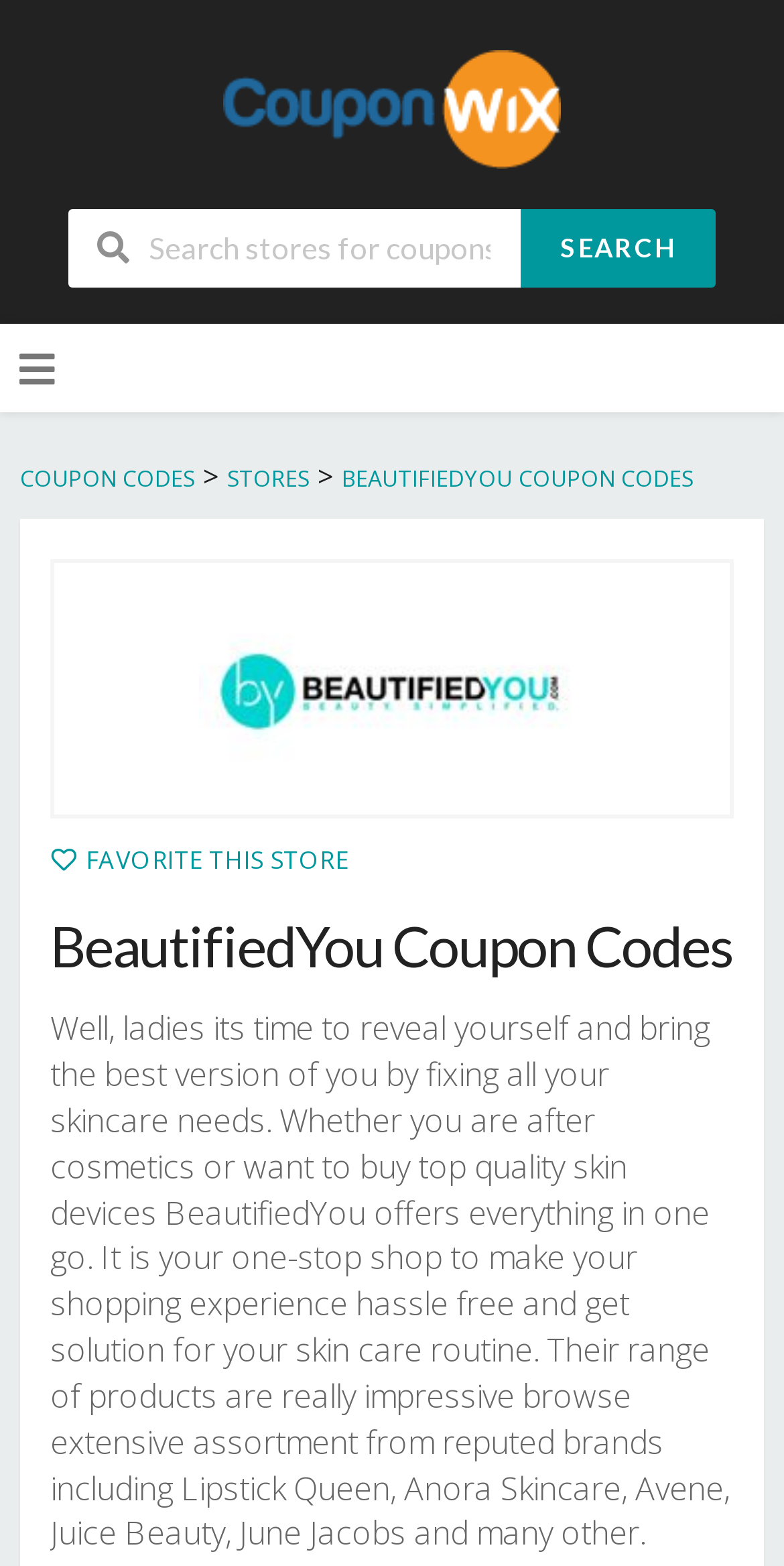Please mark the clickable region by giving the bounding box coordinates needed to complete this instruction: "Search for coupons".

[0.087, 0.134, 0.664, 0.183]